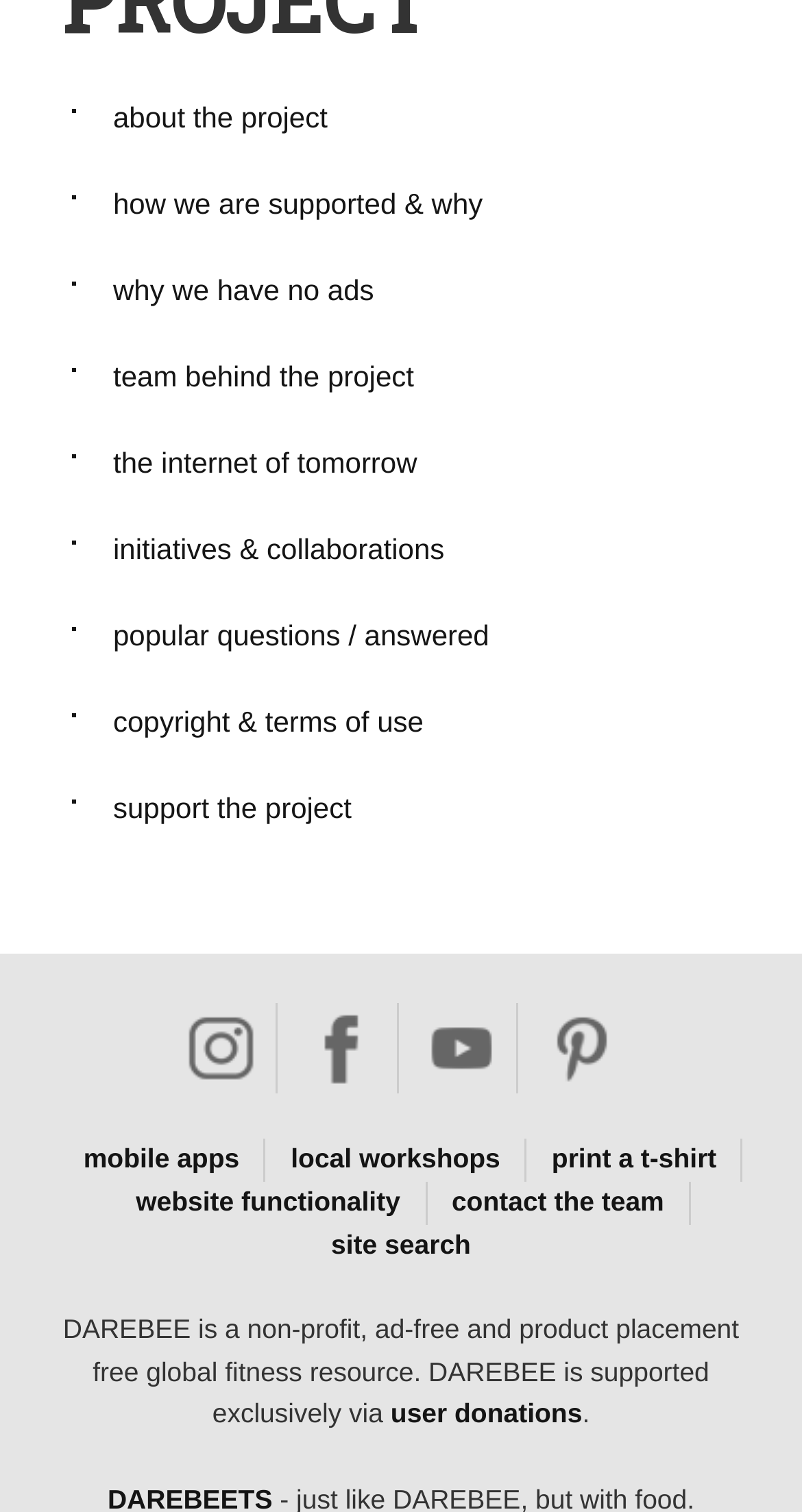Find the bounding box coordinates of the element you need to click on to perform this action: 'visit instagram page'. The coordinates should be represented by four float values between 0 and 1, in the format [left, top, right, bottom].

[0.223, 0.682, 0.326, 0.702]